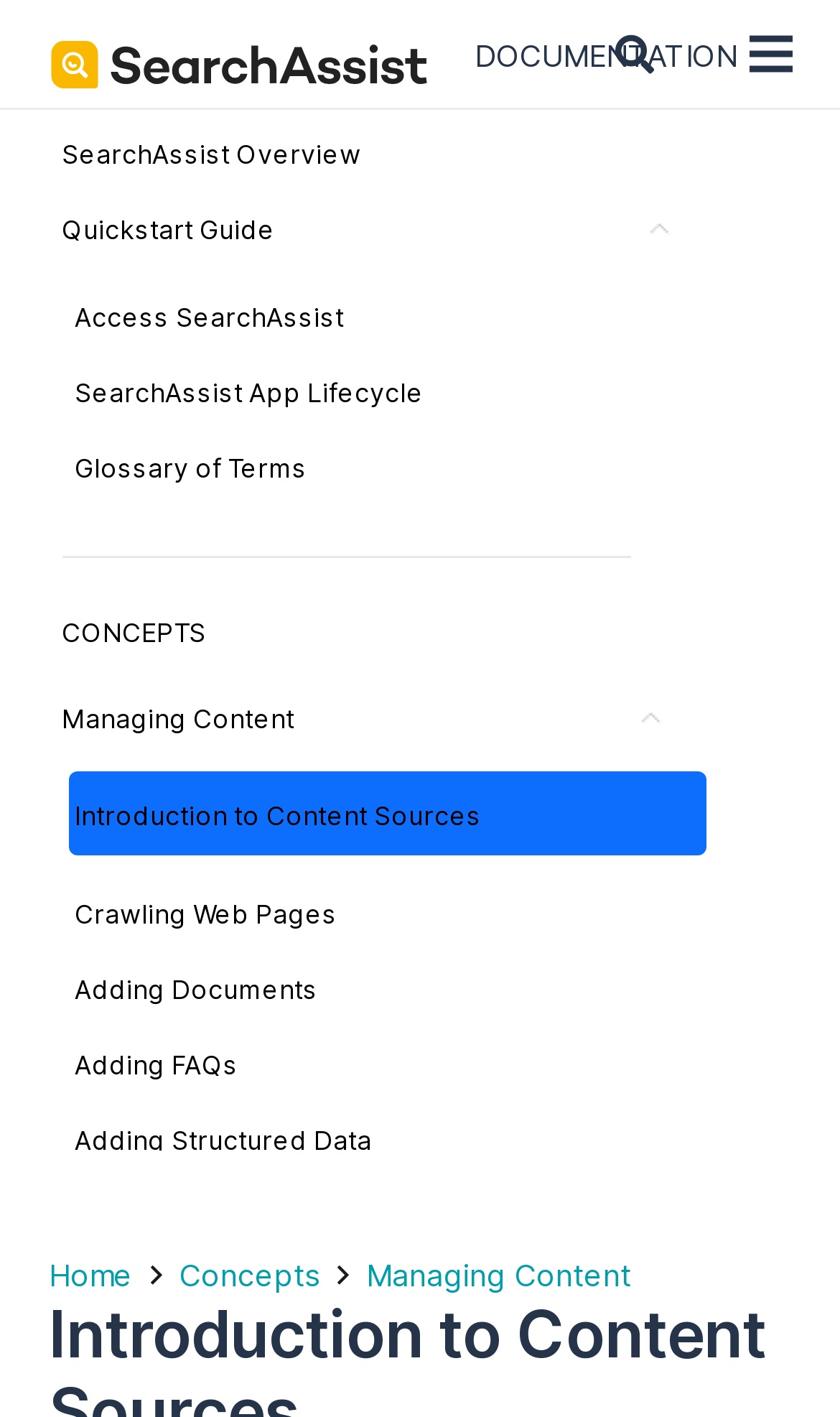Provide the bounding box coordinates of the HTML element described by the text: "SearchAssist App Lifecycle". The coordinates should be in the format [left, top, right, bottom] with values between 0 and 1.

[0.088, 0.262, 0.75, 0.294]